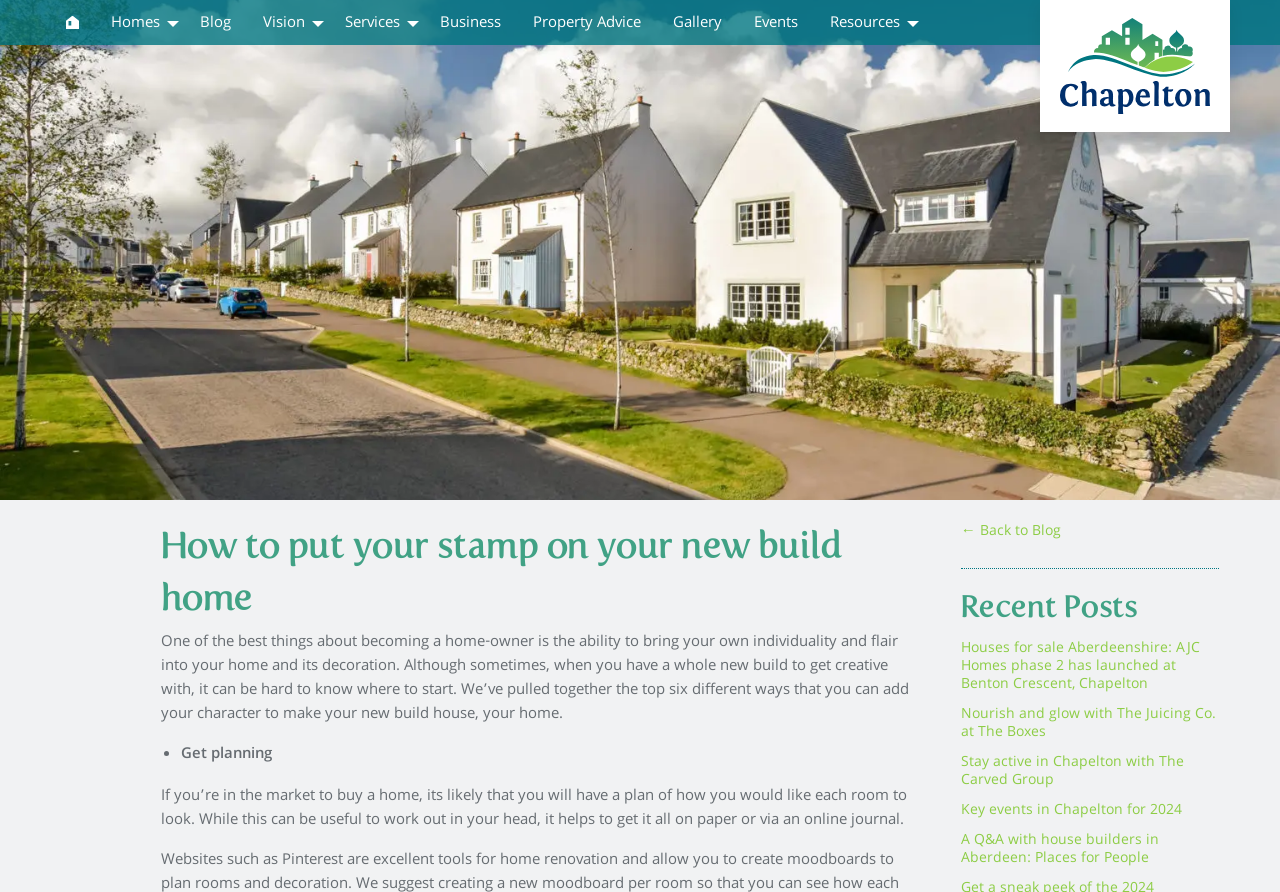Answer the question below with a single word or a brief phrase: 
What is the orientation of the menu bar?

Horizontal